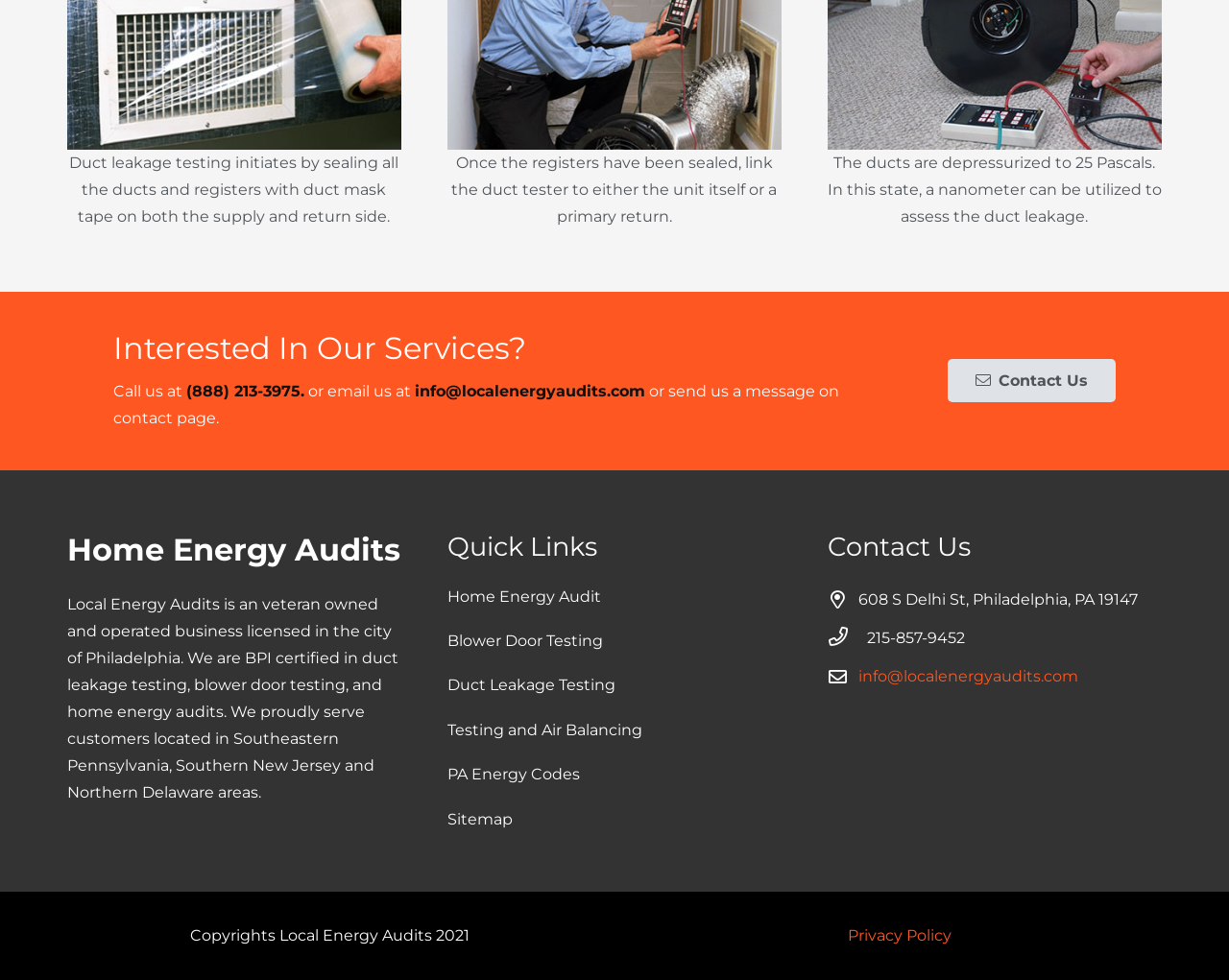Show me the bounding box coordinates of the clickable region to achieve the task as per the instruction: "View Home Energy Audit".

[0.364, 0.599, 0.489, 0.618]